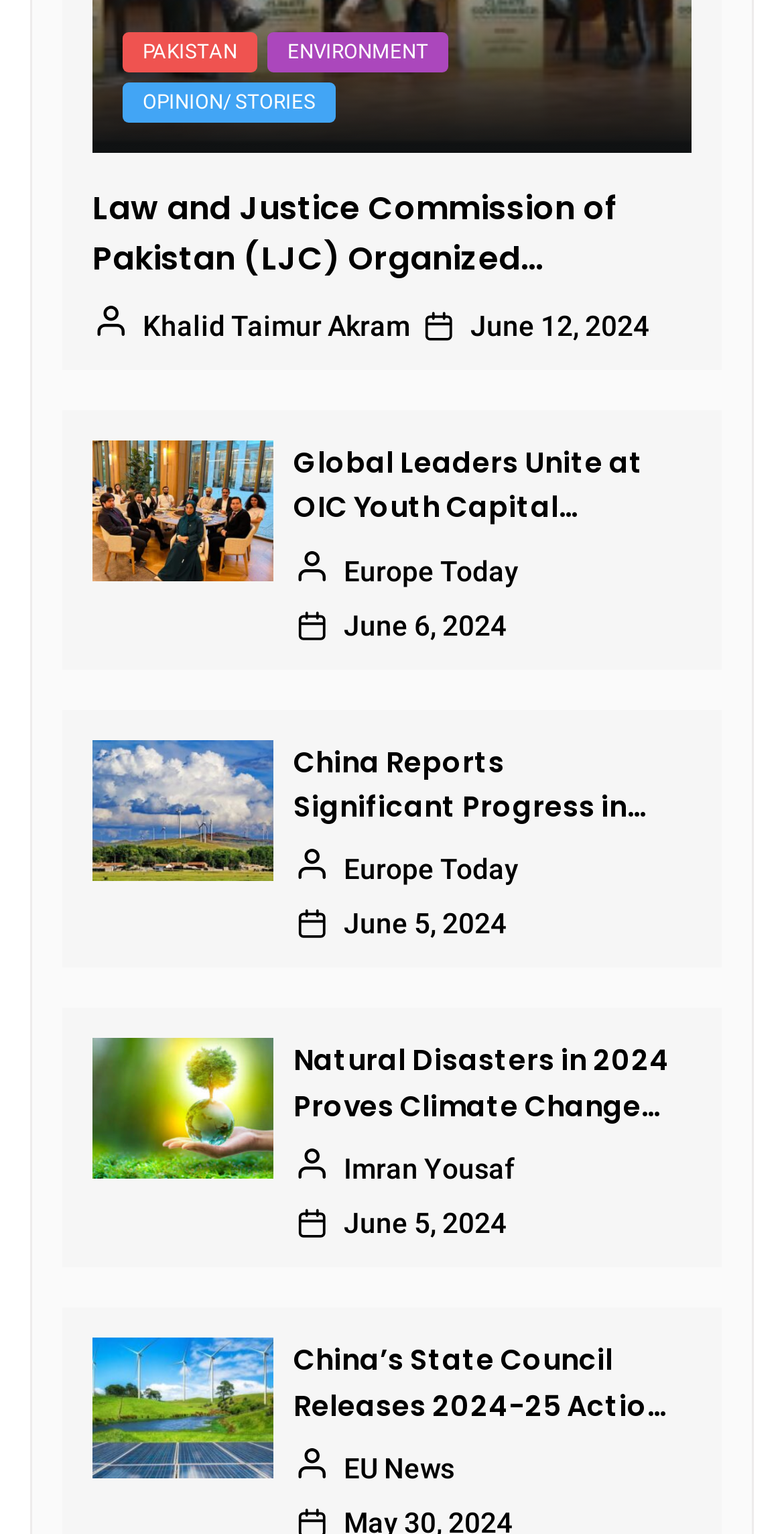What is the category of the fifth article?
Please give a detailed and elaborate answer to the question.

The fifth article has a link with the text 'Europe Today', which is likely to be the category or section of the article.